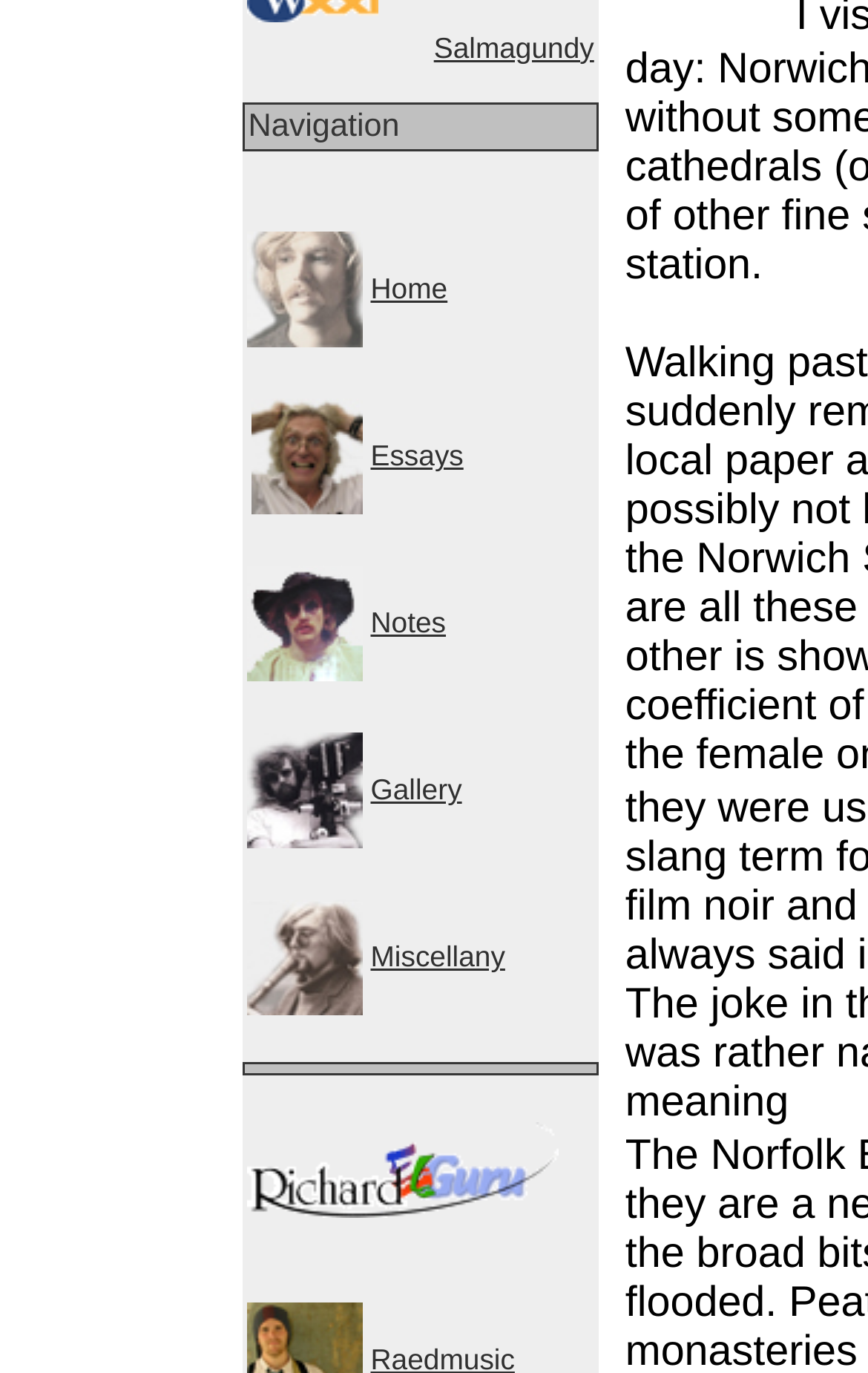Identify the bounding box for the given UI element using the description provided. Coordinates should be in the format (top-left x, top-left y, bottom-right x, bottom-right y) and must be between 0 and 1. Here is the description: Notes

[0.427, 0.442, 0.514, 0.466]